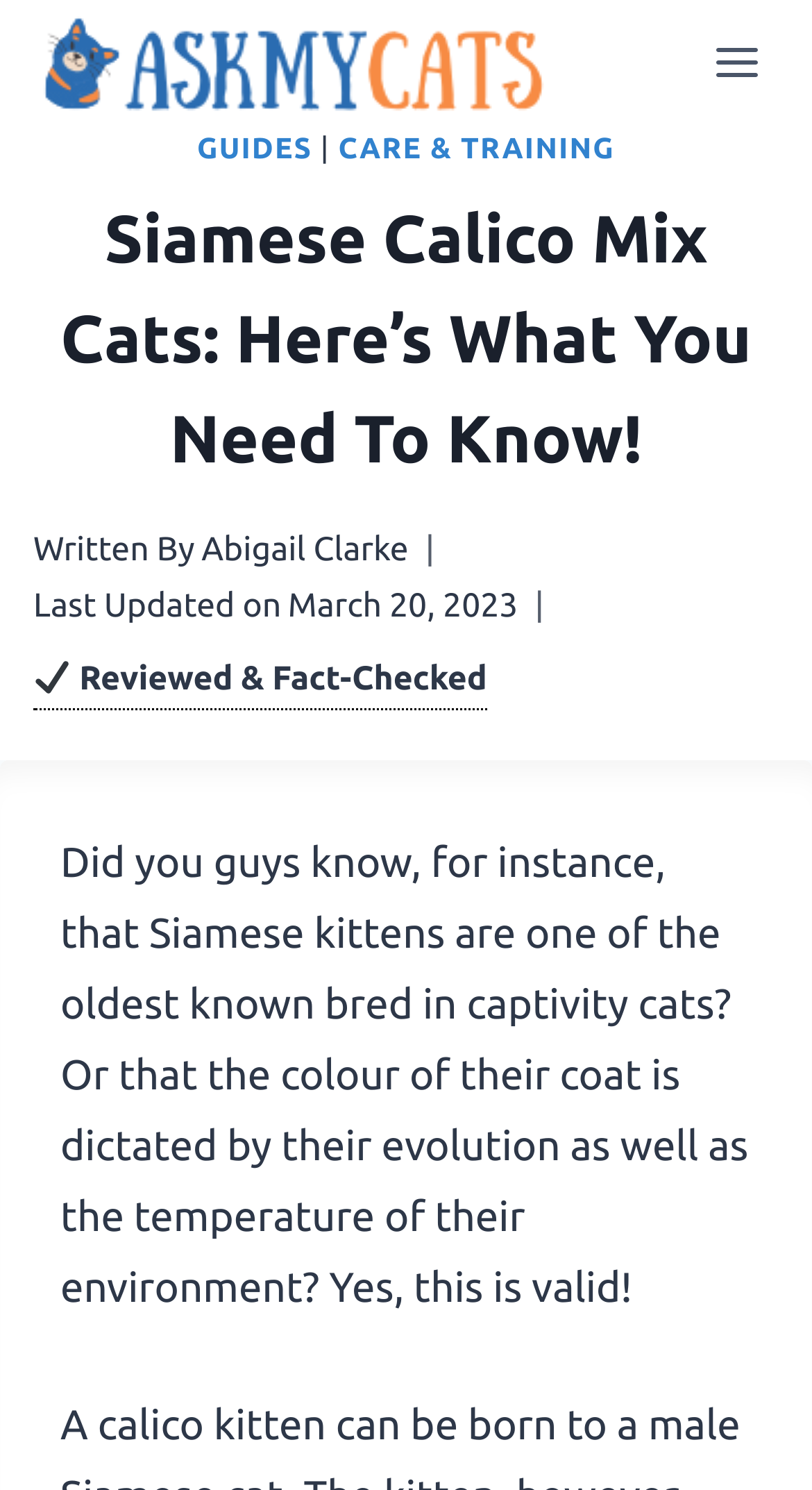Determine the main headline of the webpage and provide its text.

Siamese Calico Mix Cats: Here’s What You Need To Know!